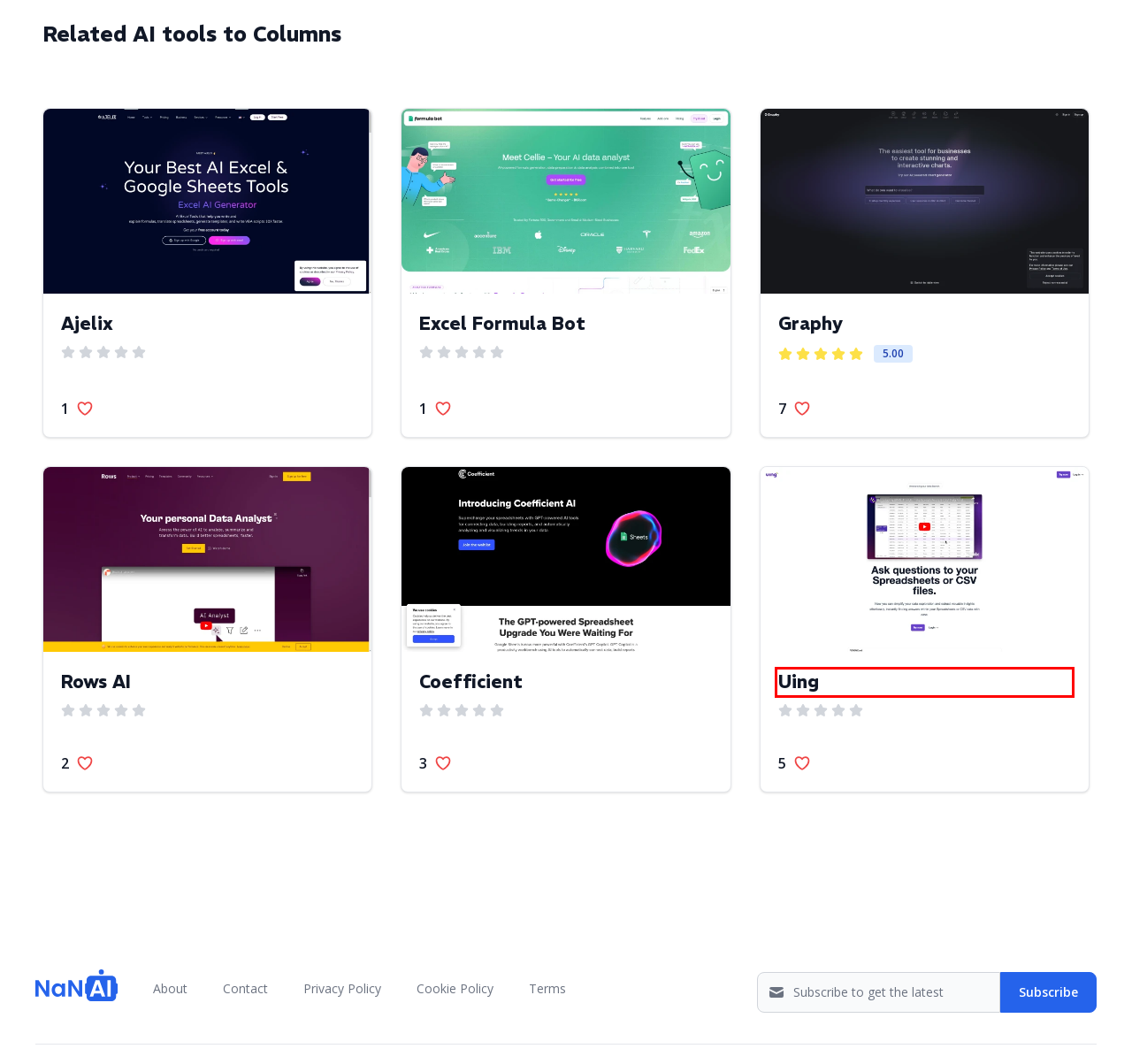Look at the screenshot of a webpage, where a red bounding box highlights an element. Select the best description that matches the new webpage after clicking the highlighted element. Here are the candidates:
A. Privacy Policy || NaNAI
B. Graphy - Information, Features, Reviews
C. Ajelix - Information, Features, Reviews
D. Uing - Information, Features, Reviews
E. Cookie Policy || NaNAI
F. About || NaNAI
G. Coefficient - Information, Features, Reviews
H. Terms and Conditions || NaNAI

D